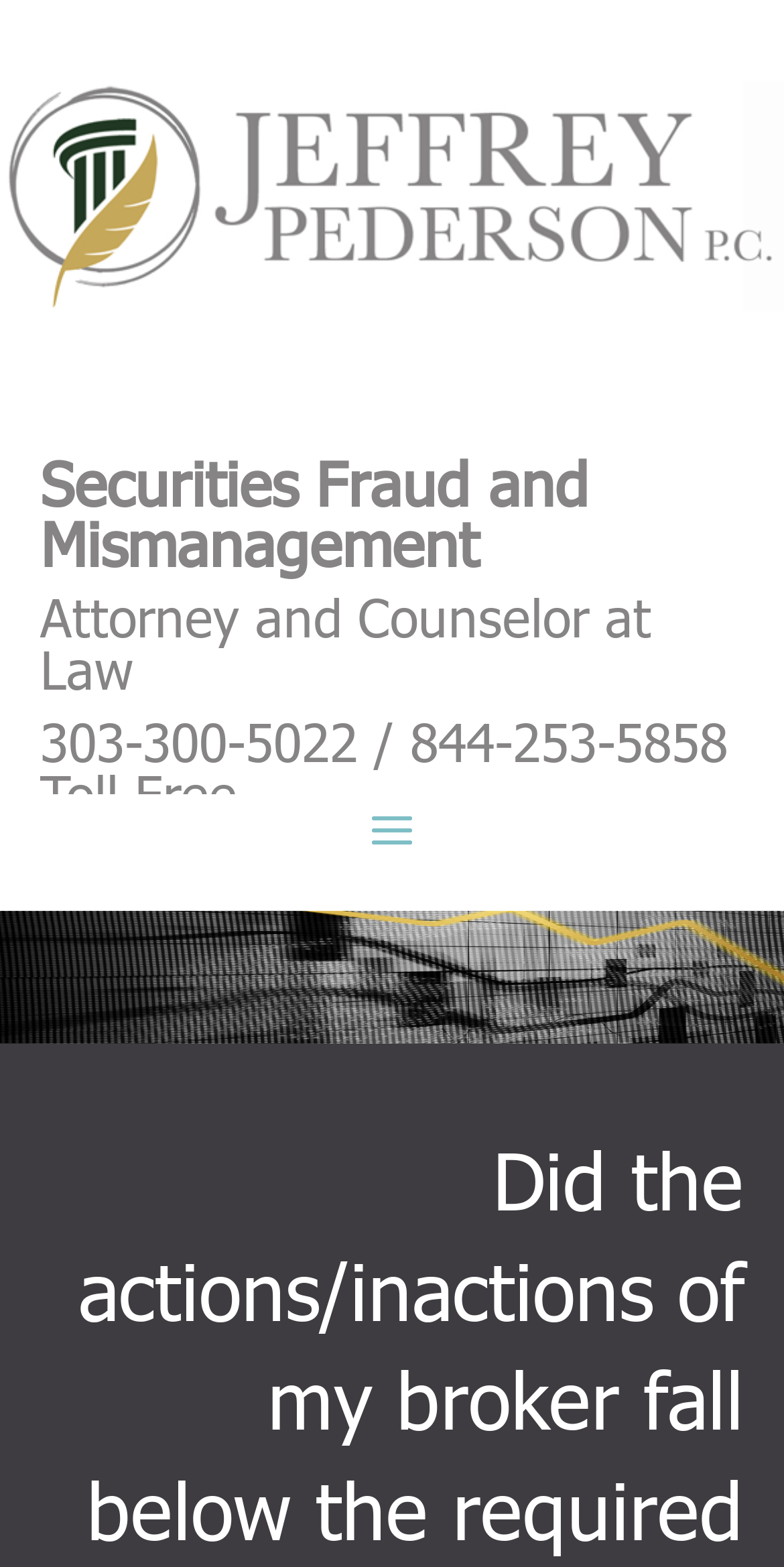Please provide the main heading of the webpage content.

Suspension of Christopher Hildebrandt